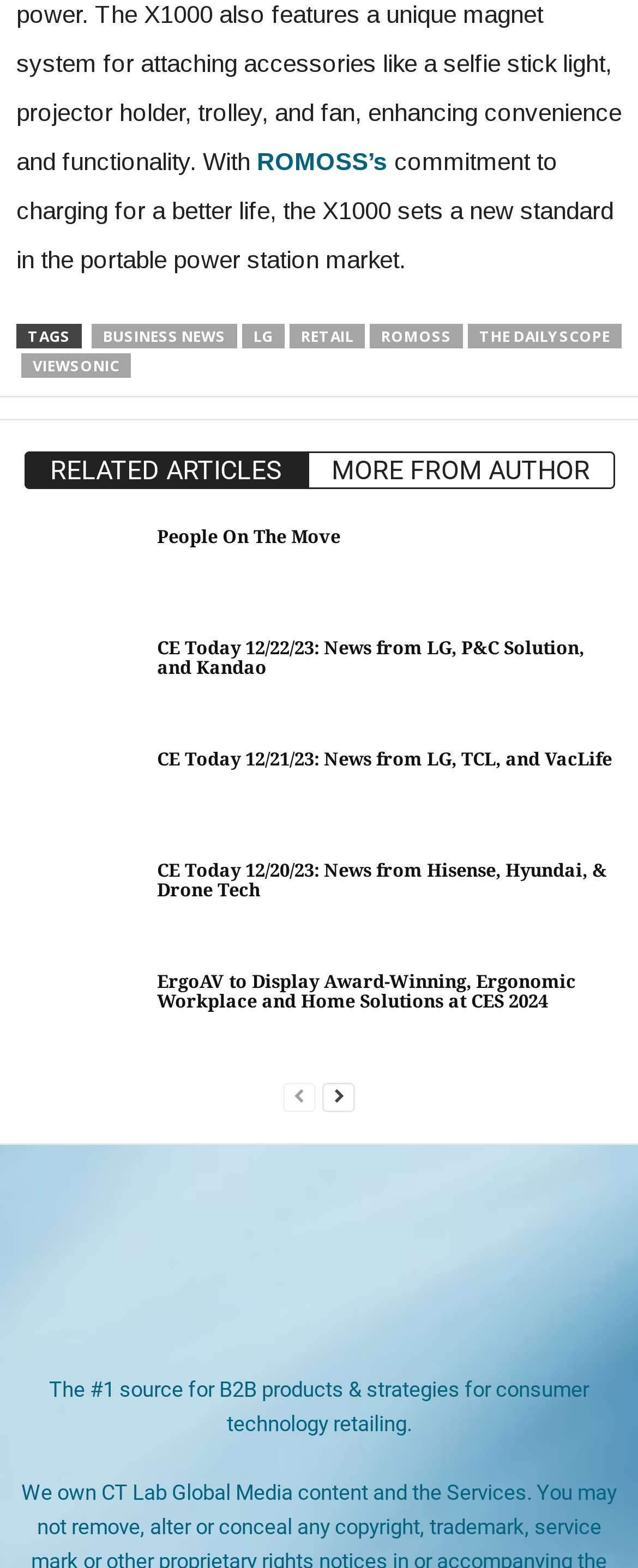Pinpoint the bounding box coordinates of the area that must be clicked to complete this instruction: "Navigate to the next page".

[0.505, 0.688, 0.556, 0.71]